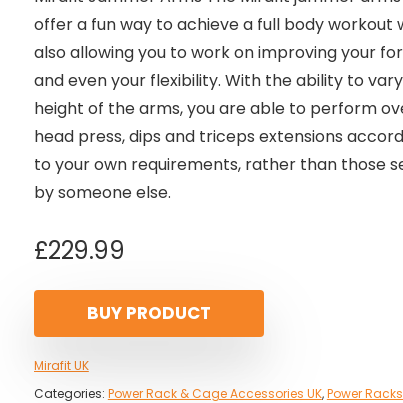Use a single word or phrase to answer this question: 
What type of exercises can be performed with the Mirafit Jammer Arms?

Overhead presses, dips, tricep extensions